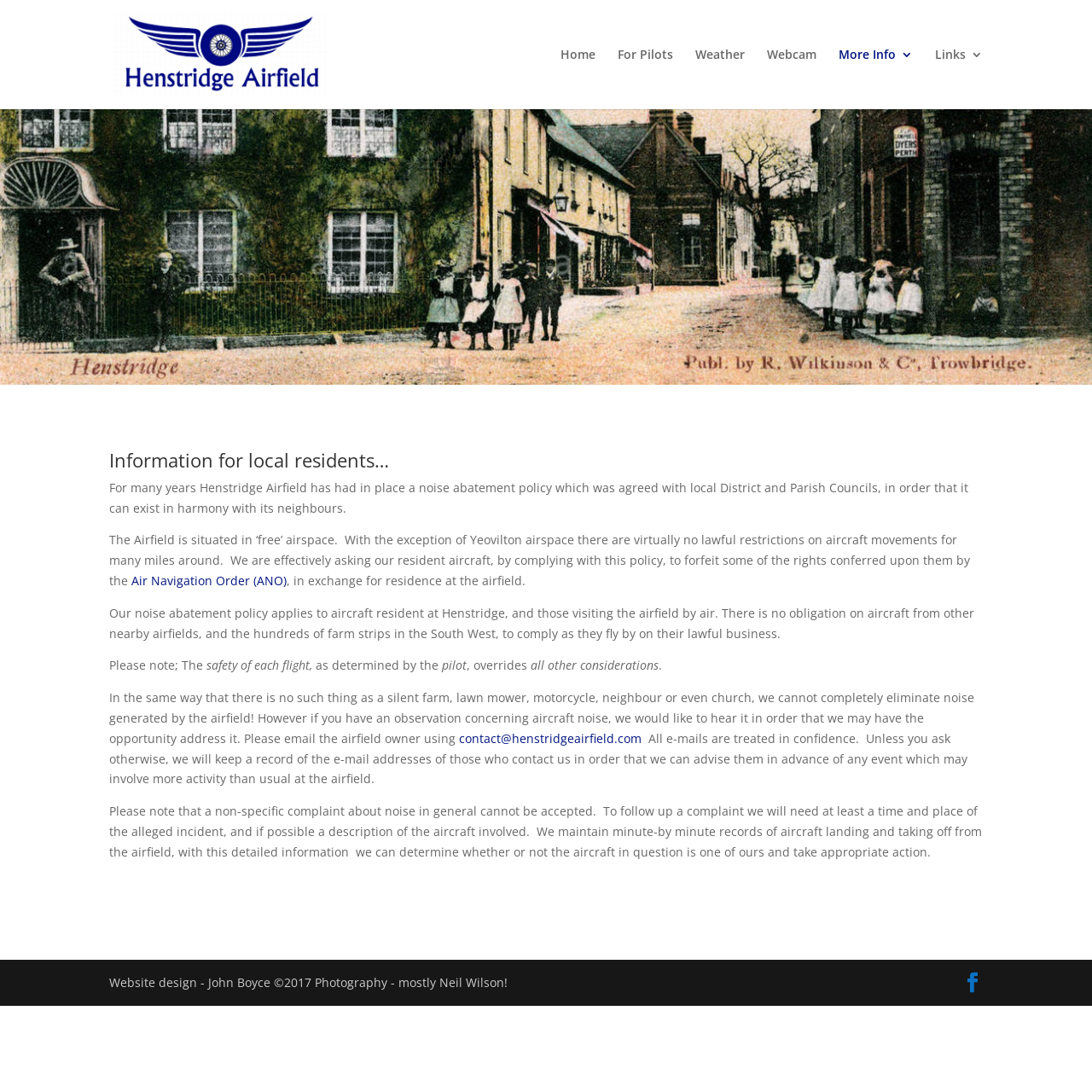What is the name of the airfield?
Kindly offer a detailed explanation using the data available in the image.

The name of the airfield can be found in the link 'Henstridge Airfield' at the top of the webpage, and also in the image 'Henstridge Airfield' next to it.